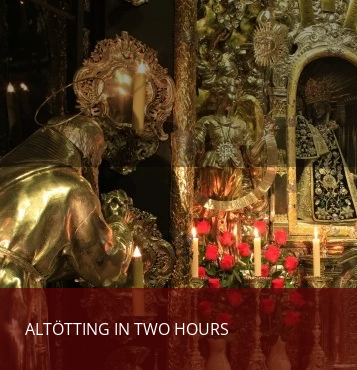Provide an in-depth description of the image you see.

The image portrays a serene and spiritually significant scene inside the Gnadenkapelle (Chapel of Grace) in Altötting, Germany. It features Bruder Konrad, depicted in a moment of reverence, kneeling before the revered Gnadenbild, the Black Madonna, which is beautifully adorned and encased in ornate decorations. The rich golden hues of the surroundings, illuminated by soft candlelight, create an atmosphere of devotion and contemplation. In the foreground, vibrant red roses add a touch of life and beauty, enhancing the feeling of pilgrimage and the deep spiritual connection many visitors experience during their time in Altötting. The caption at the bottom, "ALTÖTTING IN TWO HOURS," suggests a quick yet meaningful guide for those looking to explore this sacred site, emphasizing the rich heritage and experience available even in a short visit.